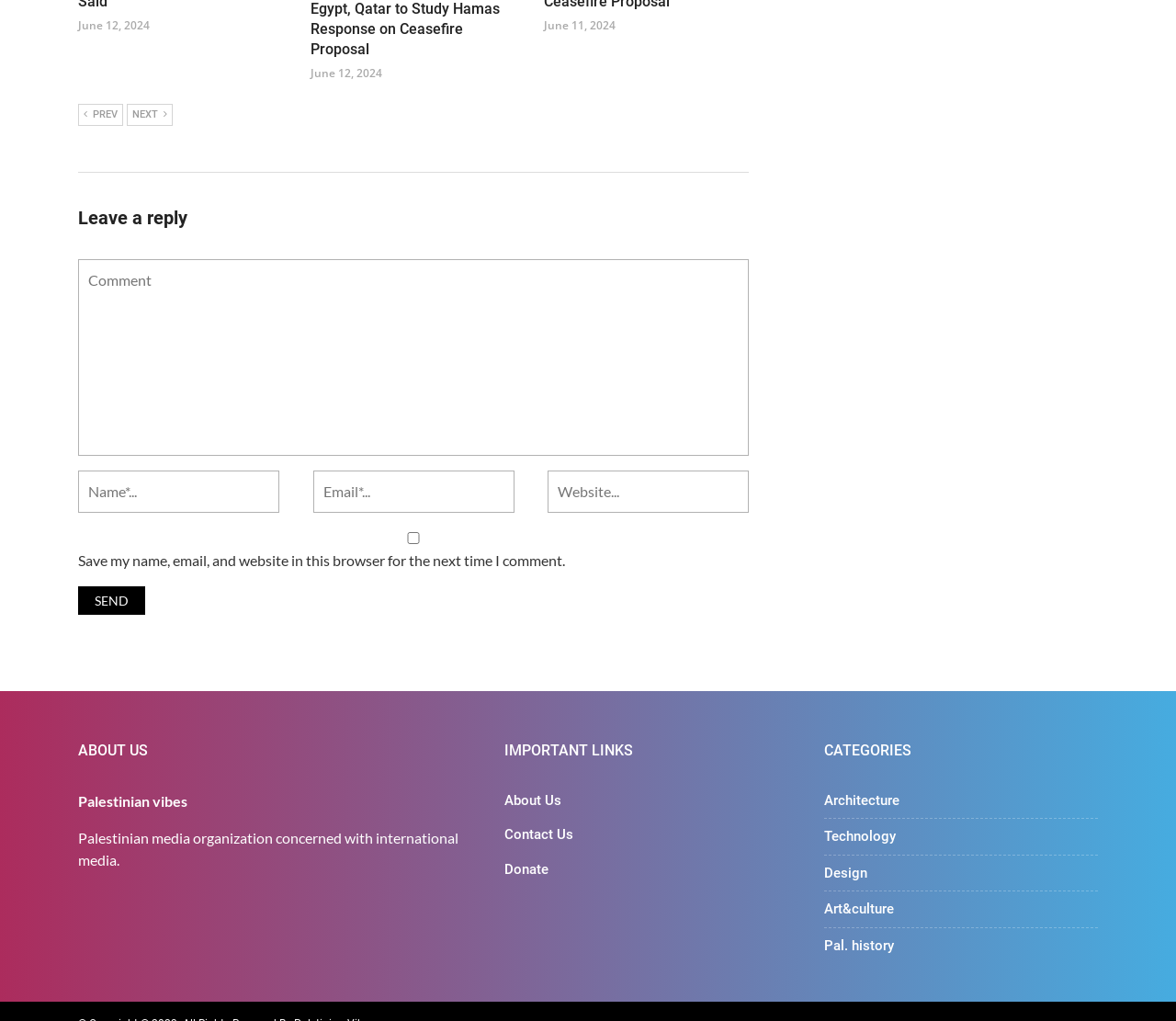Find the bounding box coordinates for the UI element that matches this description: "About Us".

None